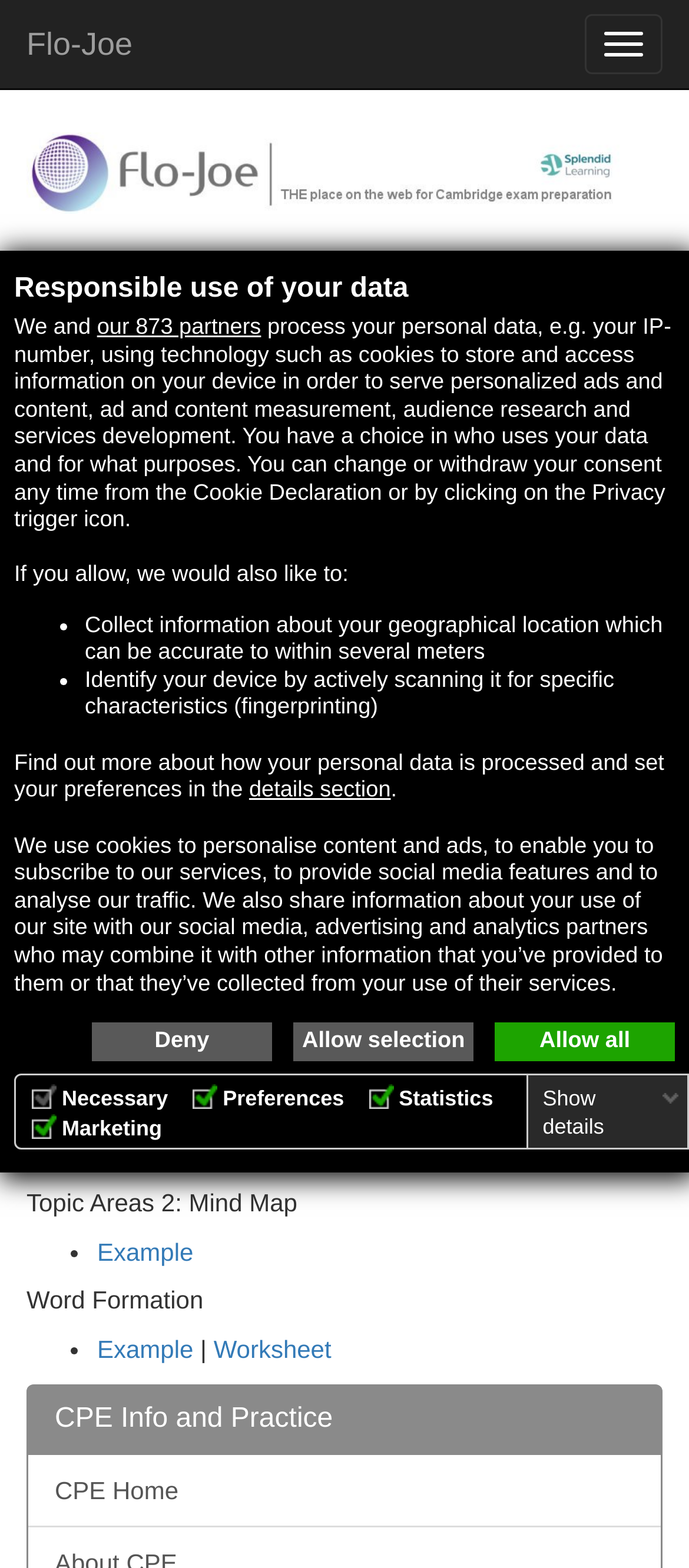Based on the provided description, "Allow all", find the bounding box of the corresponding UI element in the screenshot.

[0.718, 0.652, 0.979, 0.677]